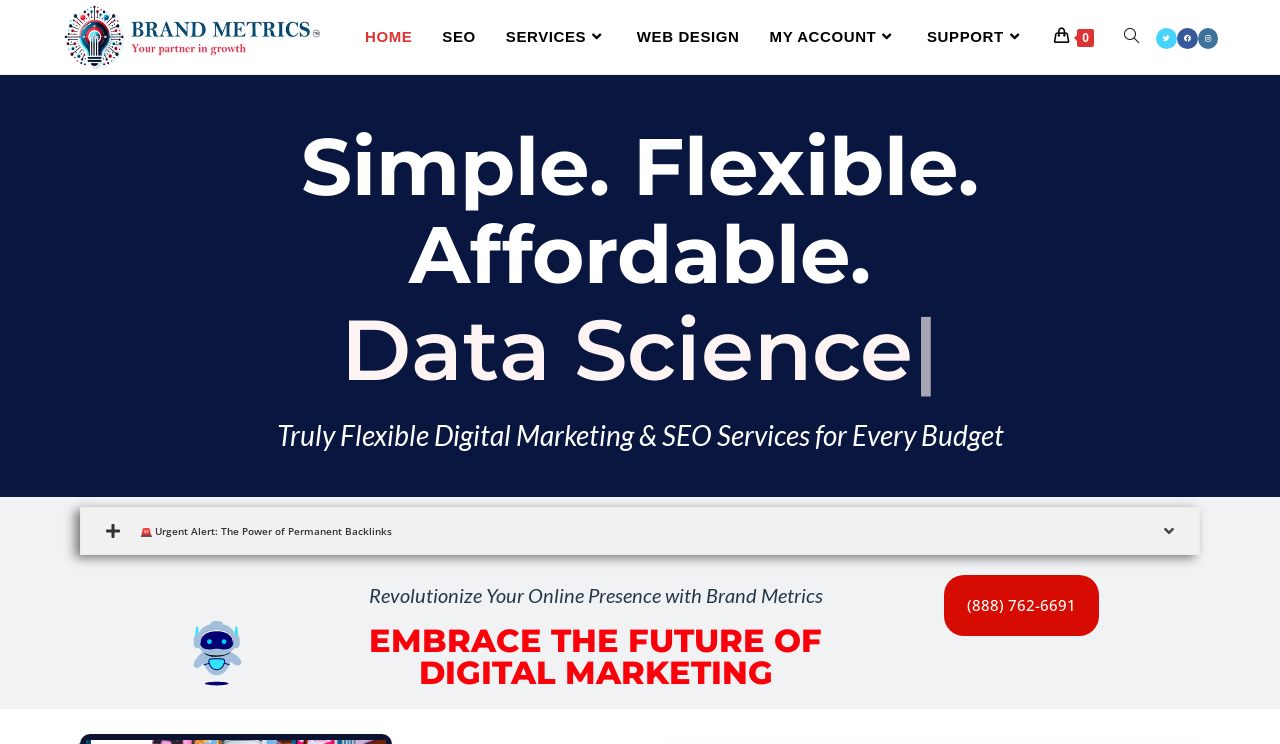Identify the bounding box coordinates of the region I need to click to complete this instruction: "Call the phone number".

[0.738, 0.773, 0.859, 0.855]